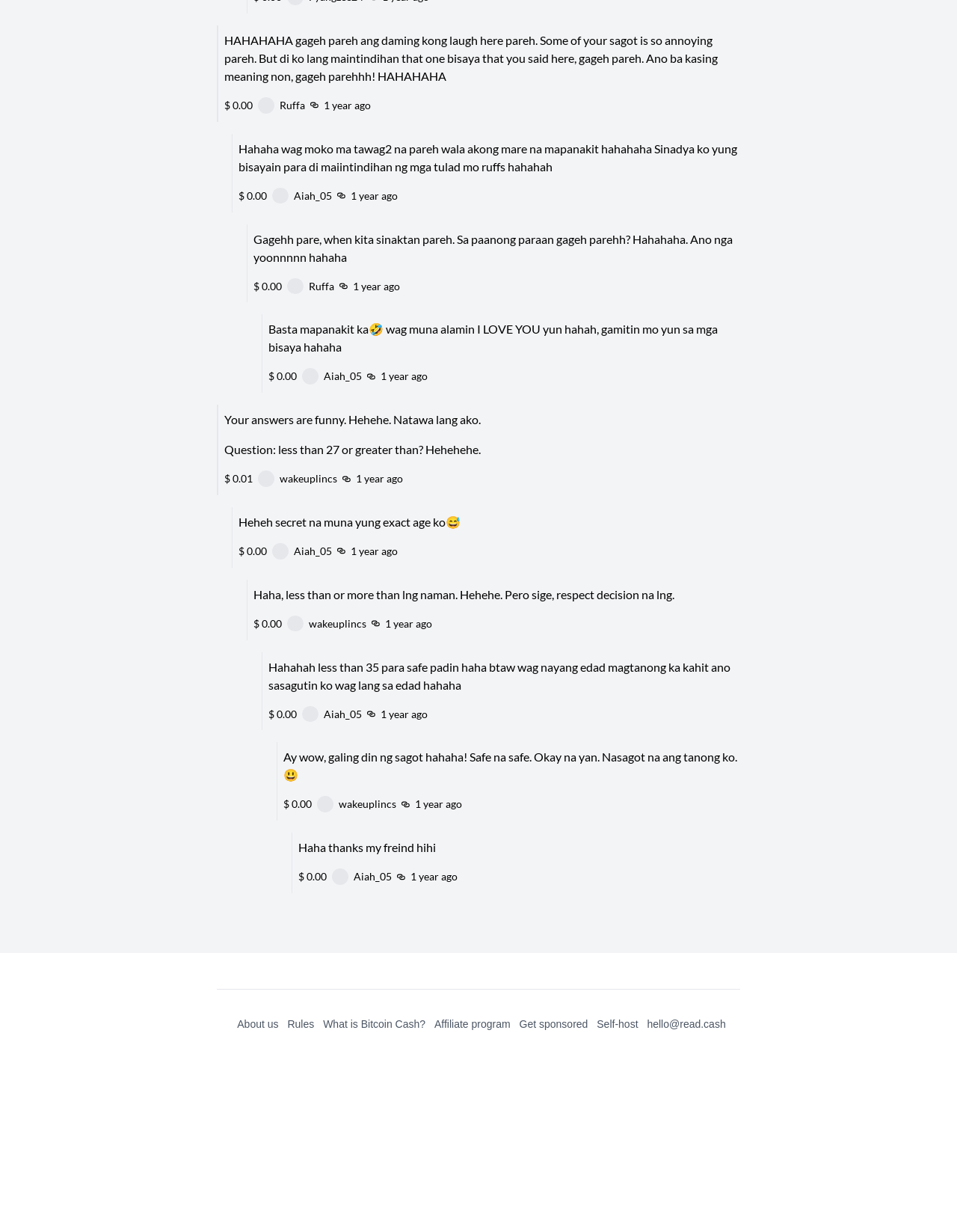Examine the screenshot and answer the question in as much detail as possible: What is the most recent comment about?

I looked at the latest comment and found that it is a response to a joke written in Bisaya. The comment is laughing about the joke and asking for an explanation.